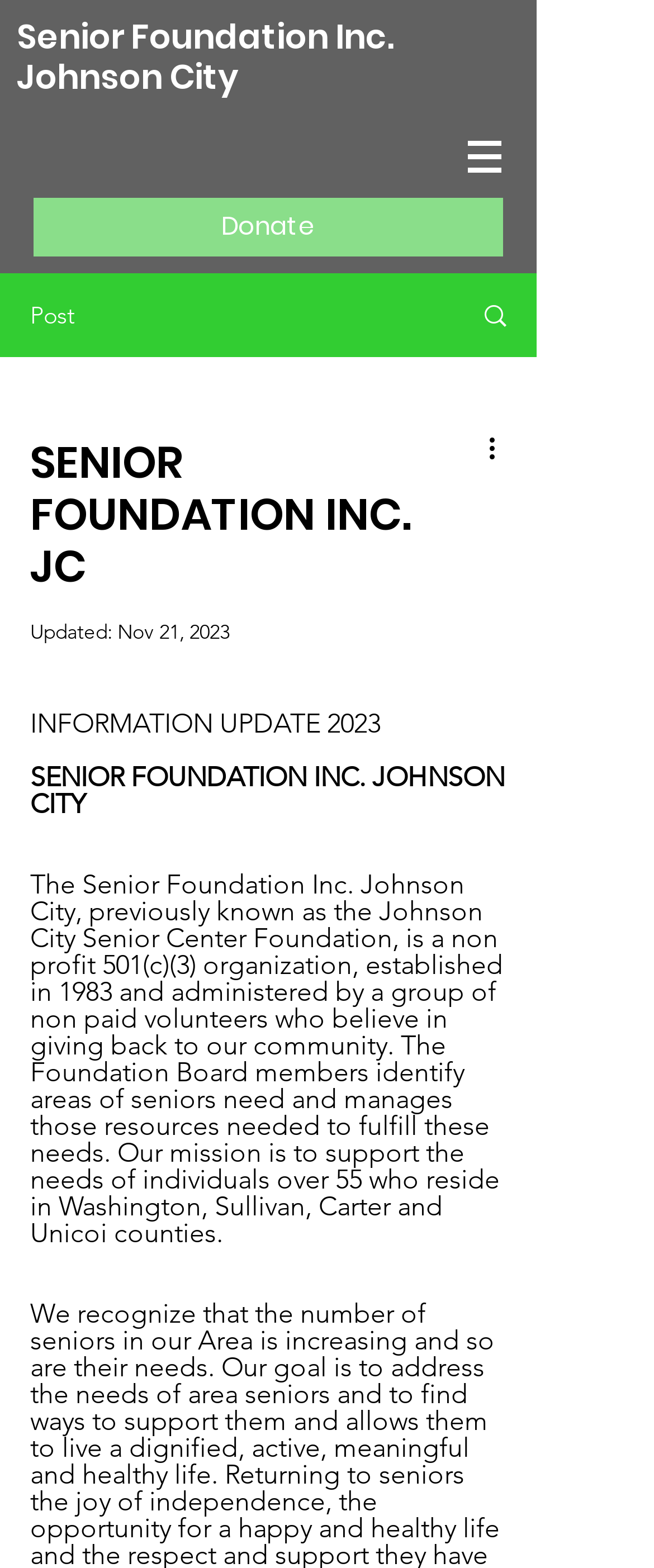What is the purpose of the Foundation Board?
Answer the question with a single word or phrase, referring to the image.

Identify areas of seniors' need